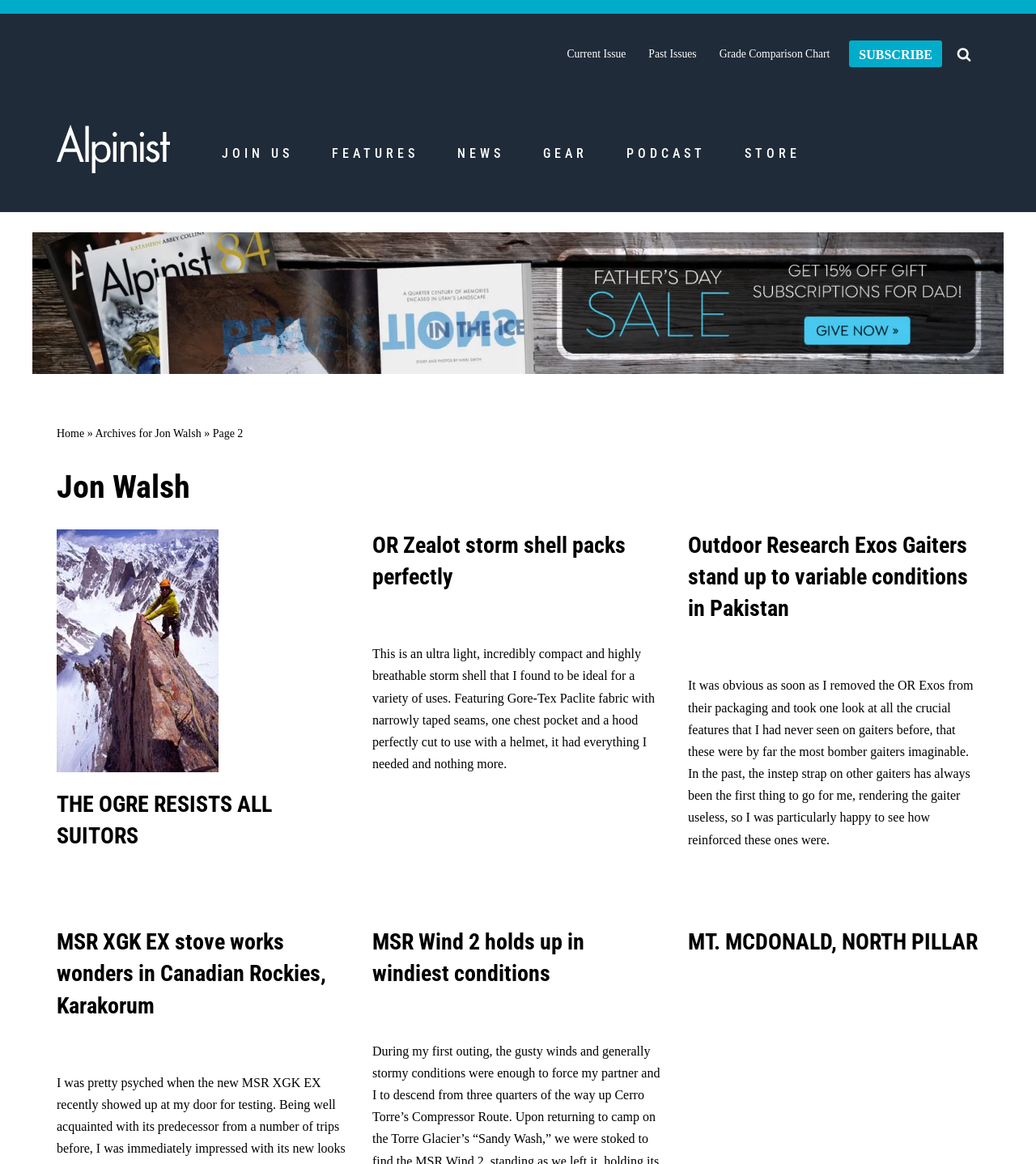What is the main topic of the webpage?
Refer to the image and answer the question using a single word or phrase.

Climbing